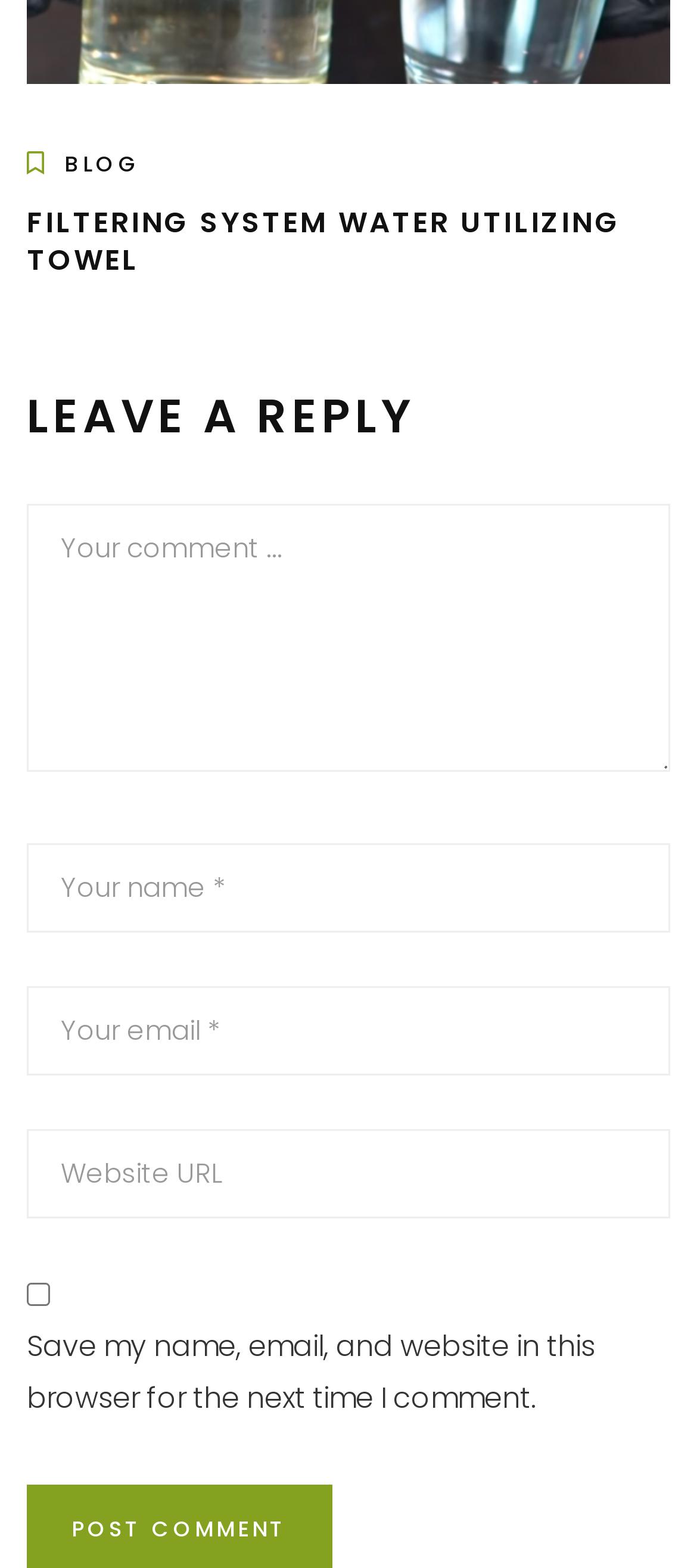What is the purpose of the checkbox?
Could you please answer the question thoroughly and with as much detail as possible?

The checkbox element has a StaticText child element with the text 'Save my name, email, and website in this browser for the next time I comment.'. This suggests that the purpose of the checkbox is to save the commenter's information for future use.